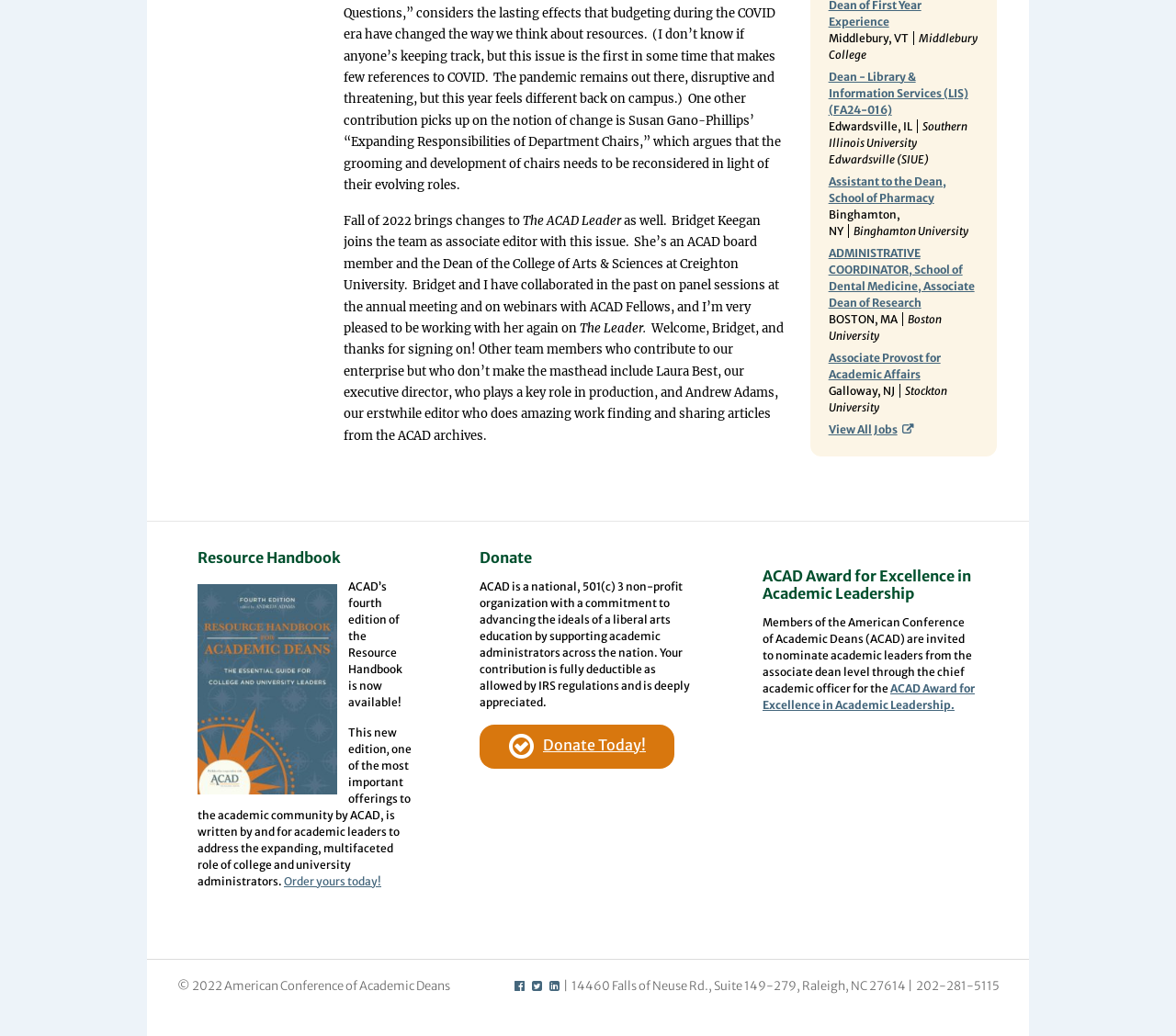Given the description "Order yours today!", provide the bounding box coordinates of the corresponding UI element.

[0.241, 0.844, 0.324, 0.857]